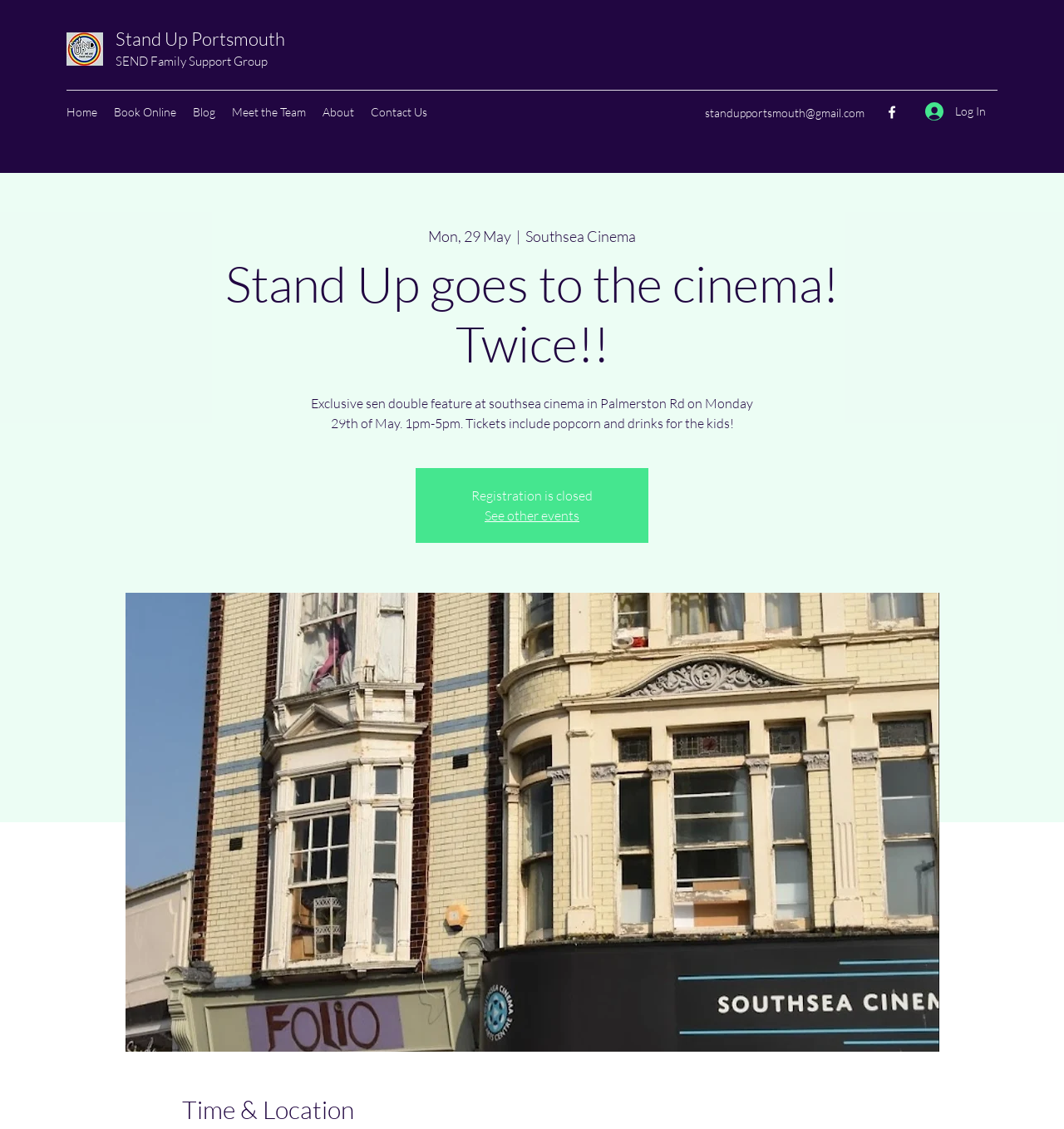What is the event name?
Provide an in-depth and detailed answer to the question.

I found the event name by looking at the heading element with the text 'Stand Up goes to the cinema! Twice!!' which is located at the top of the webpage.